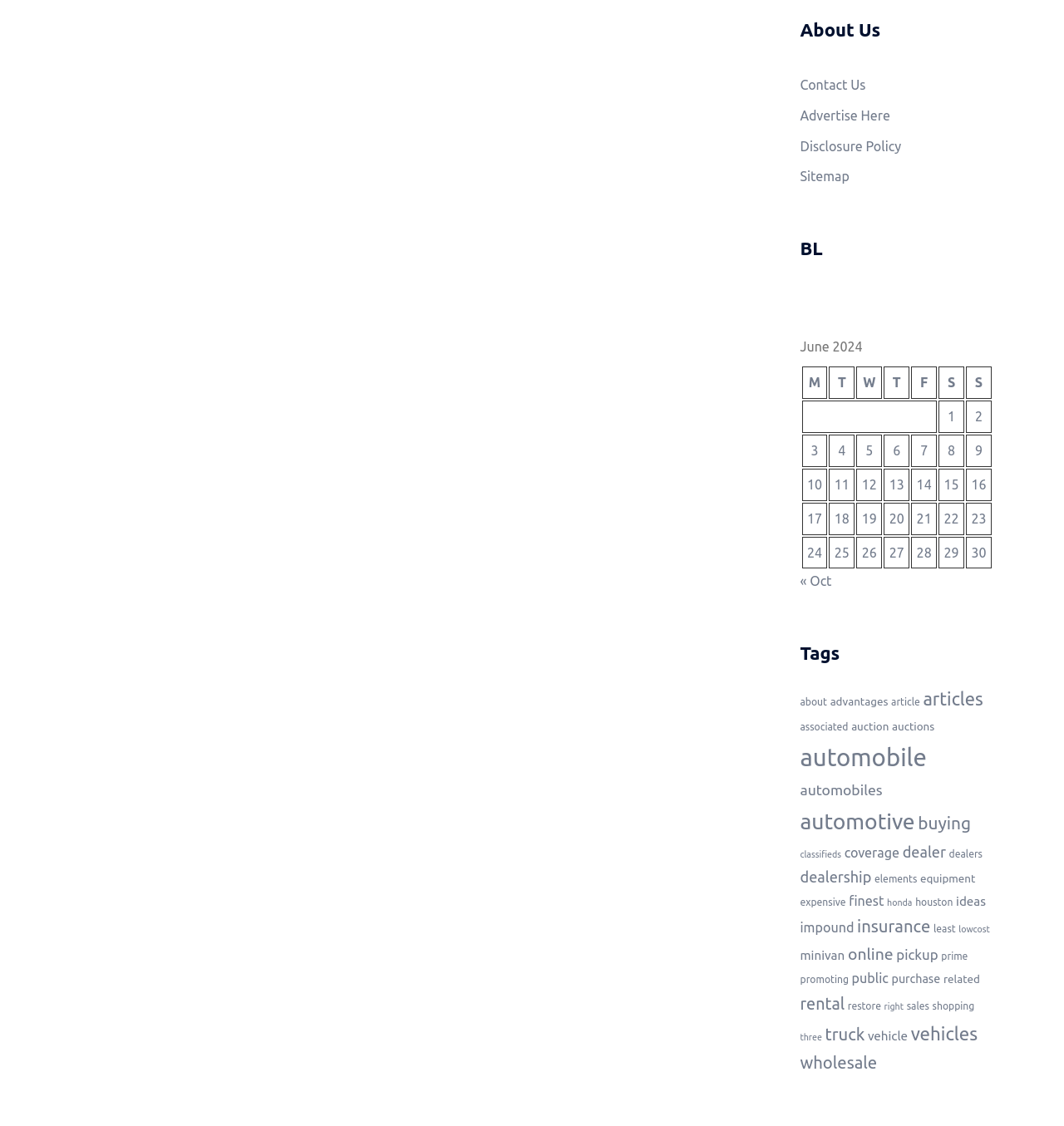Determine the bounding box coordinates of the element's region needed to click to follow the instruction: "View 'June 2024' table". Provide these coordinates as four float numbers between 0 and 1, formatted as [left, top, right, bottom].

[0.752, 0.292, 0.934, 0.507]